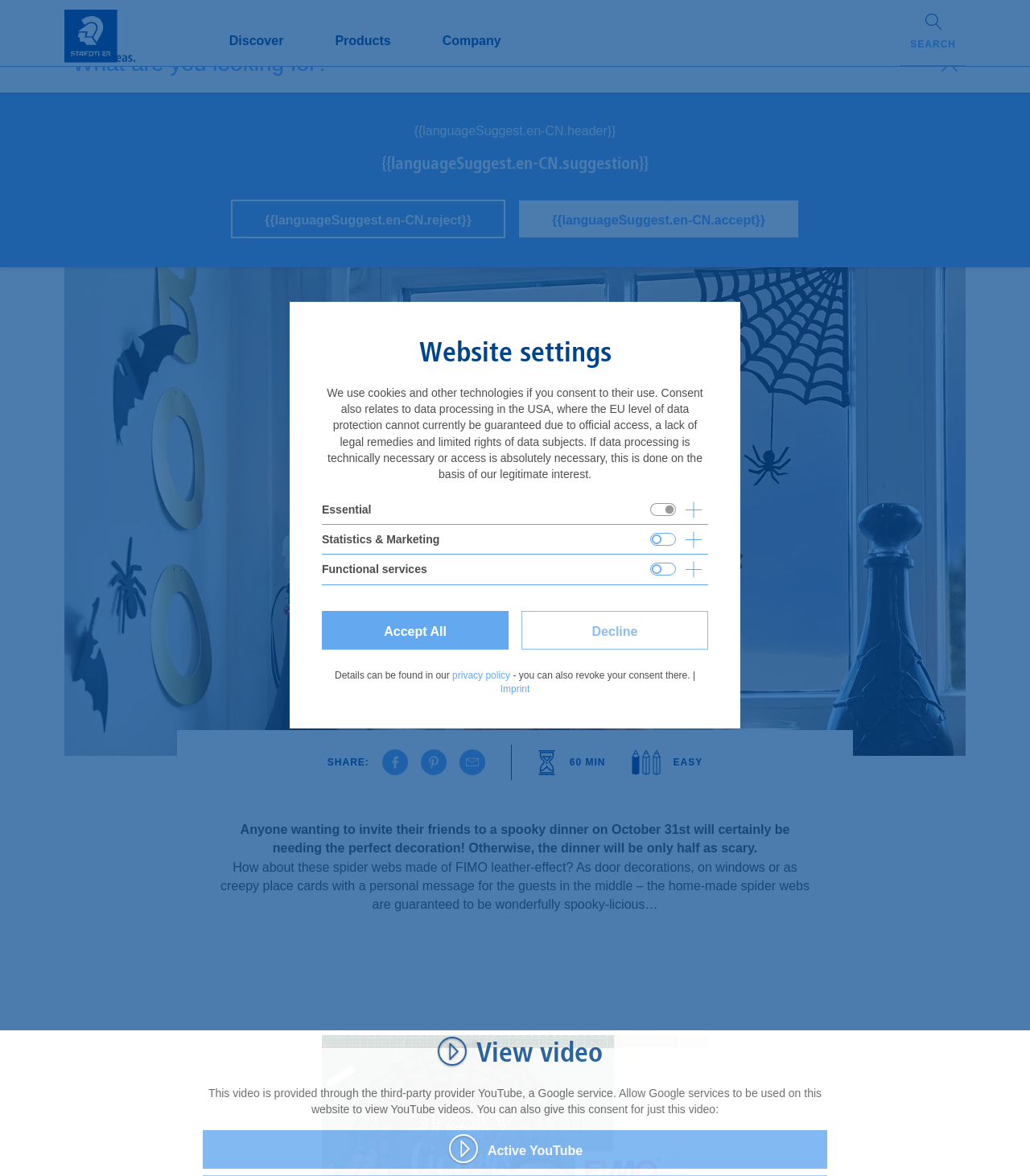Give a one-word or phrase response to the following question: What is the product name on this webpage?

FIMO leather-effect- Halloween decoration - spider web